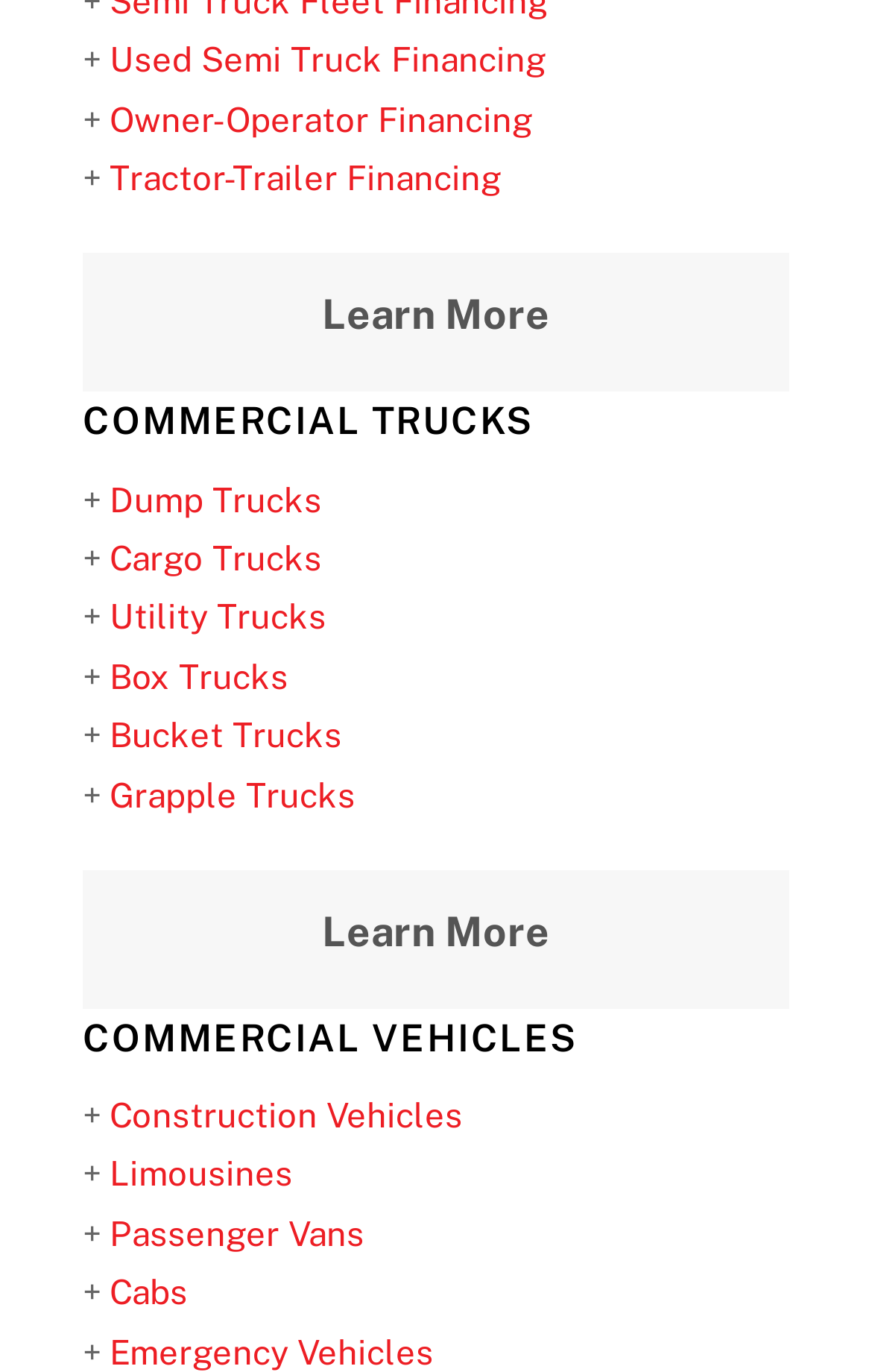Using the description: "Cargo Trucks", determine the UI element's bounding box coordinates. Ensure the coordinates are in the format of four float numbers between 0 and 1, i.e., [left, top, right, bottom].

[0.126, 0.393, 0.369, 0.421]